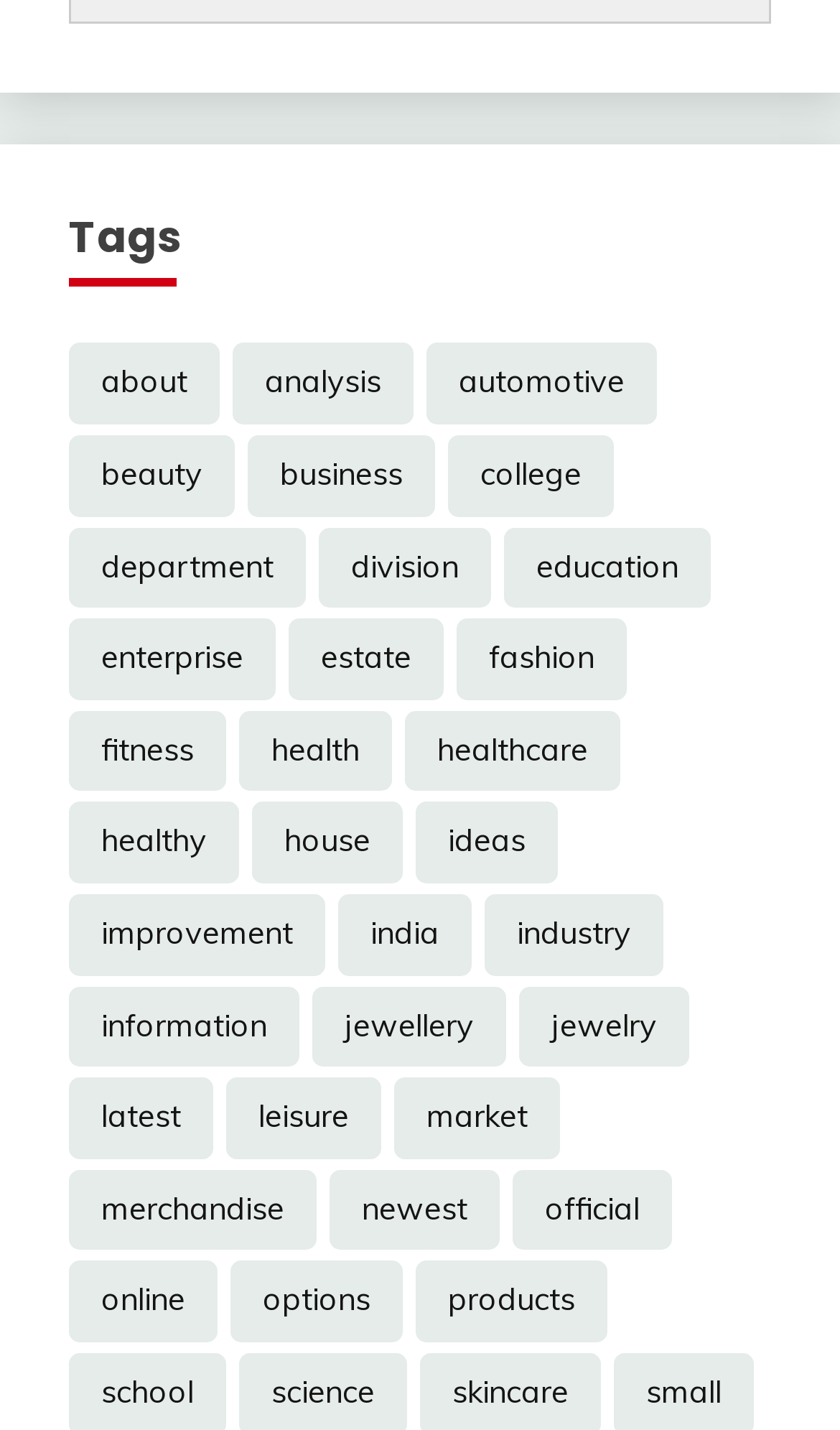What is the category with the most items?
Please respond to the question with a detailed and informative answer.

By examining the links on the webpage, I found that the category 'business' has the most items, with 117 items listed.